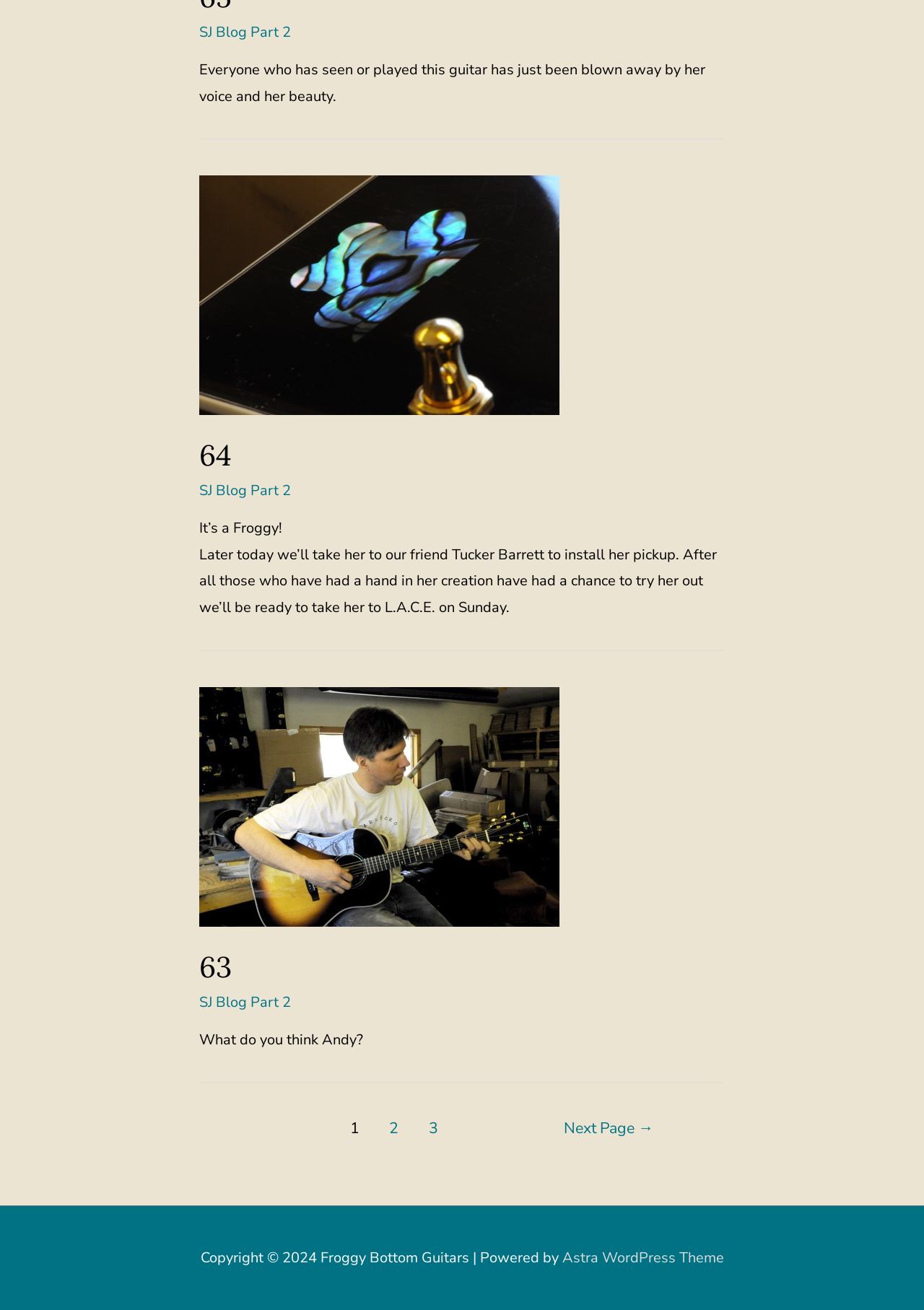Answer in one word or a short phrase: 
What is the copyright year mentioned on the page?

2024